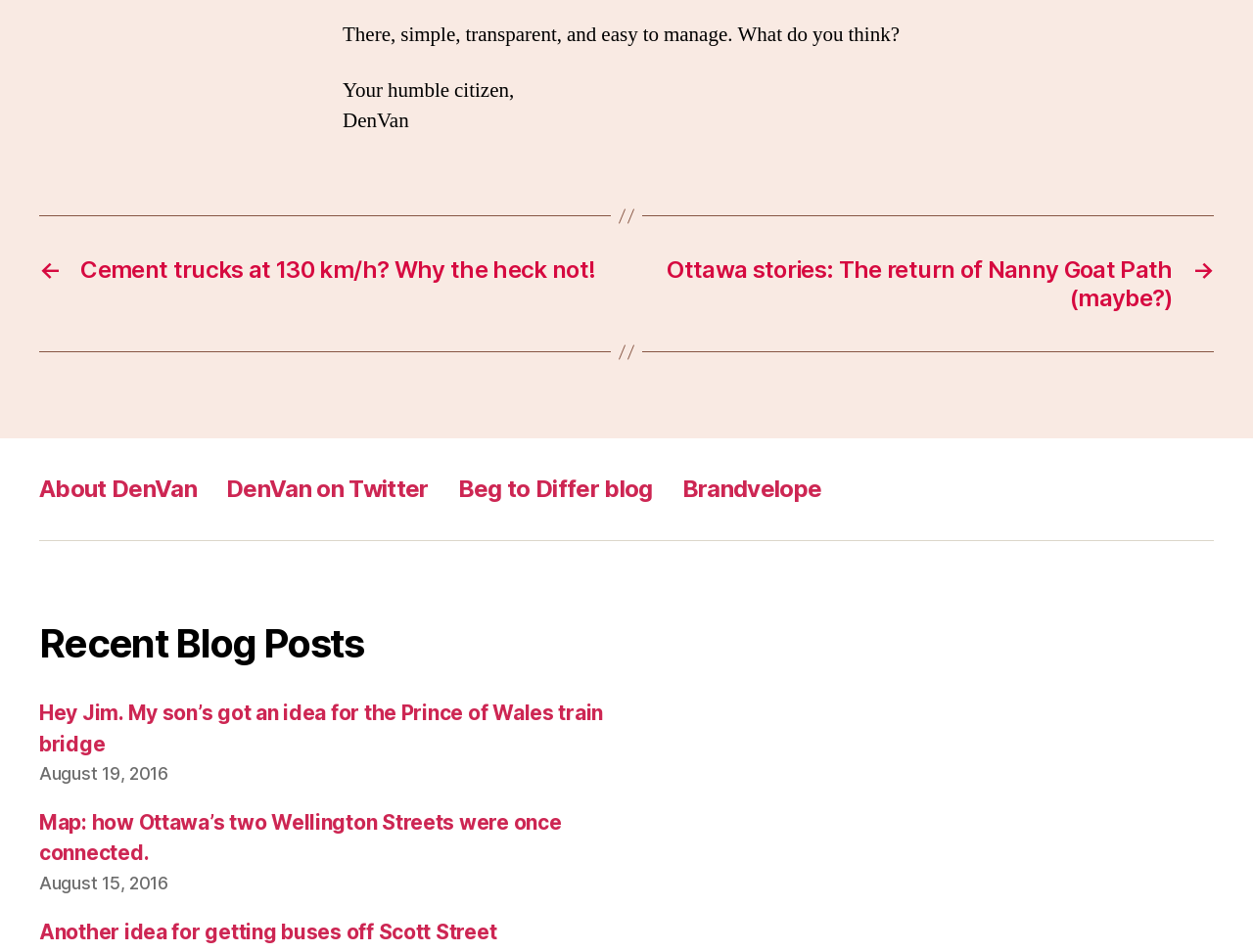Please locate the bounding box coordinates of the element that needs to be clicked to achieve the following instruction: "Visit the 'About DenVan' page". The coordinates should be four float numbers between 0 and 1, i.e., [left, top, right, bottom].

[0.031, 0.498, 0.157, 0.528]